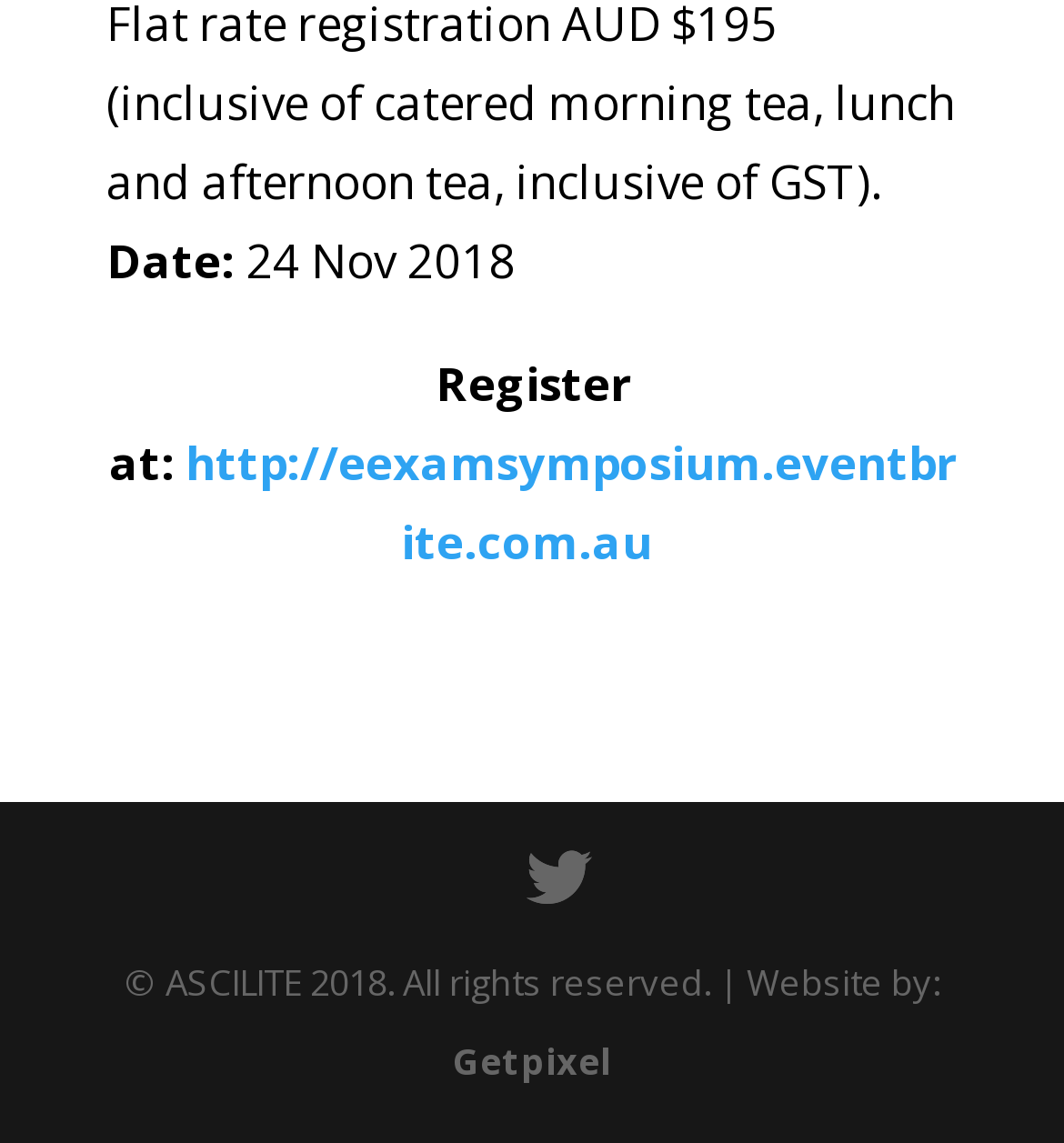Utilize the information from the image to answer the question in detail:
What is the company that developed the website?

I found the company that developed the website by looking at the link 'Website by:' and its corresponding company name 'Getpixel' which is located at the bottom of the webpage.